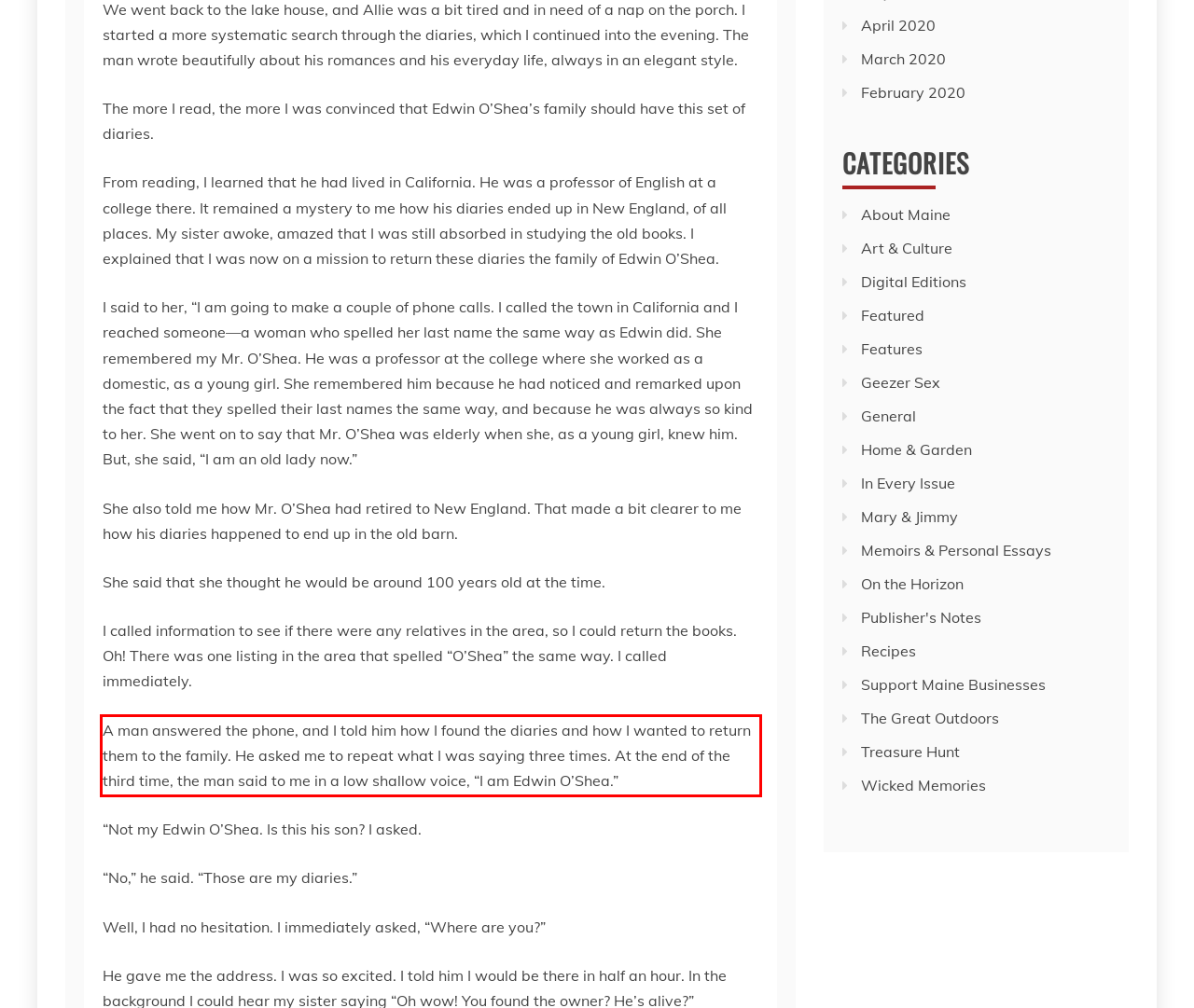Examine the webpage screenshot and use OCR to obtain the text inside the red bounding box.

A man answered the phone, and I told him how I found the diaries and how I wanted to return them to the family. He asked me to repeat what I was saying three times. At the end of the third time, the man said to me in a low shallow voice, “I am Edwin O’Shea.”